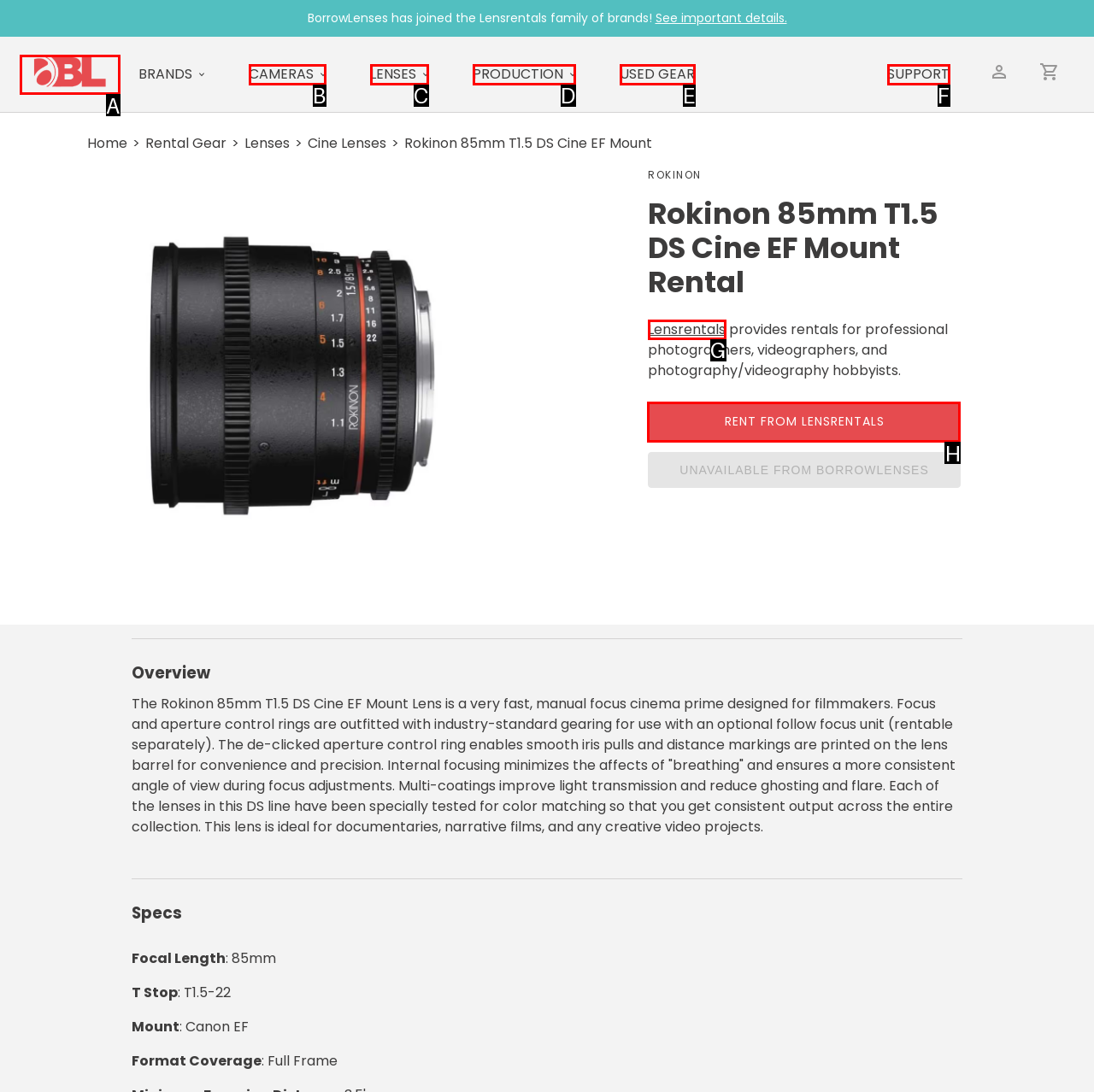Show which HTML element I need to click to perform this task: Rent from Lensrentals Answer with the letter of the correct choice.

H